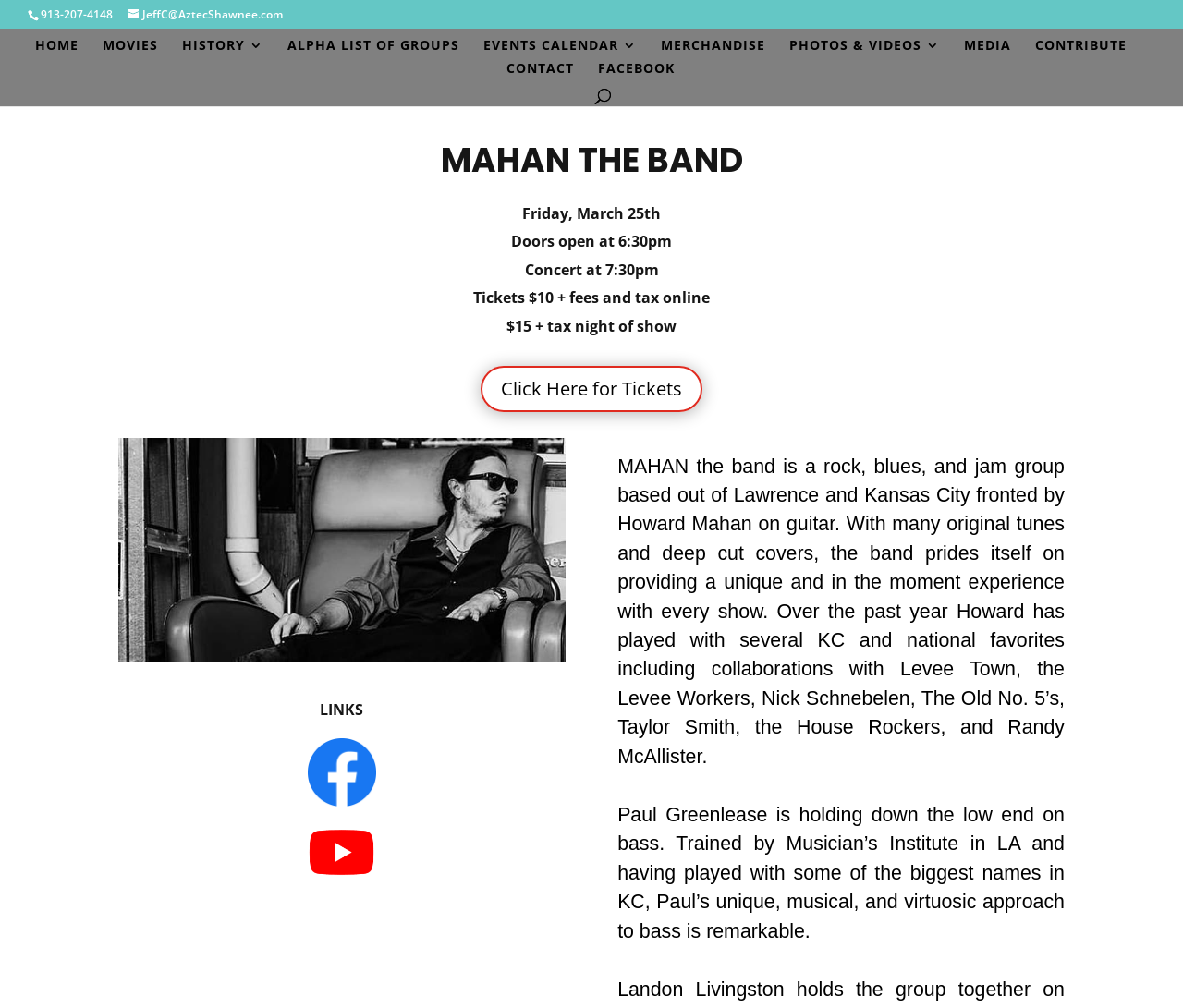Give a one-word or phrase response to the following question: What instrument does Howard Mahan play?

guitar